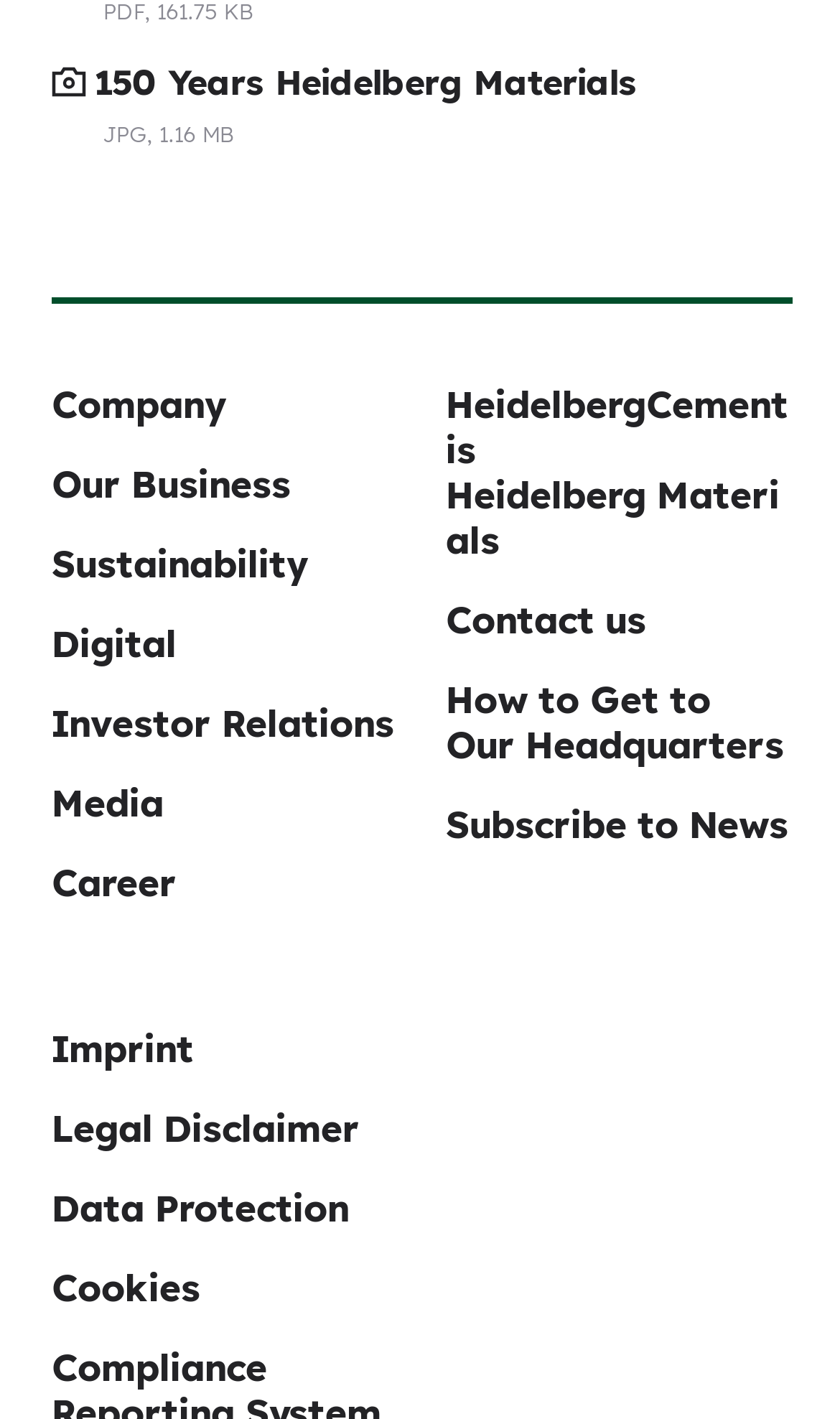Specify the bounding box coordinates for the region that must be clicked to perform the given instruction: "Go to the 'Career' section".

[0.062, 0.605, 0.21, 0.637]